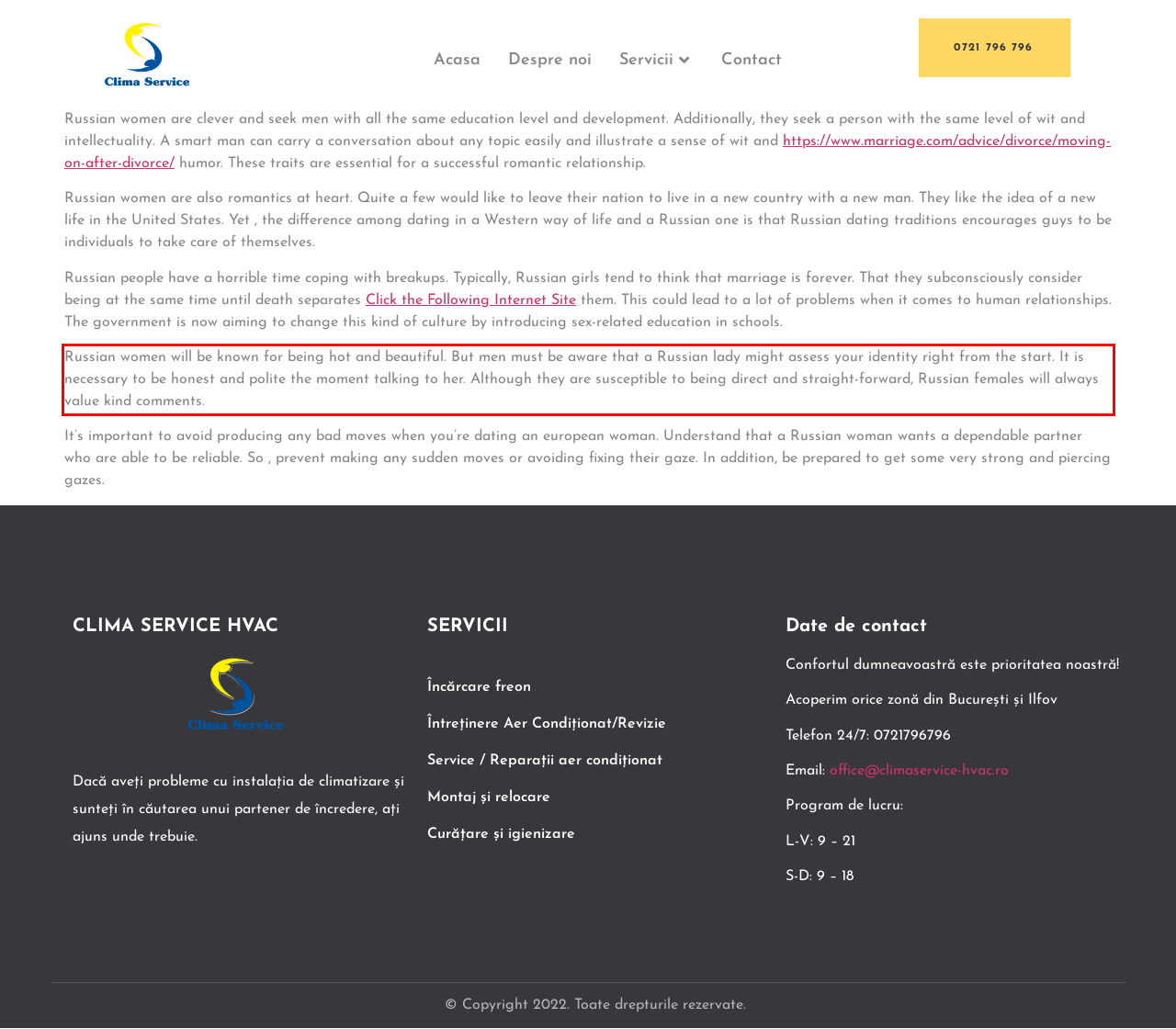Using the provided screenshot of a webpage, recognize the text inside the red rectangle bounding box by performing OCR.

Russian women will be known for being hot and beautiful. But men must be aware that a Russian lady might assess your identity right from the start. It is necessary to be honest and polite the moment talking to her. Although they are susceptible to being direct and straight-forward, Russian females will always value kind comments.